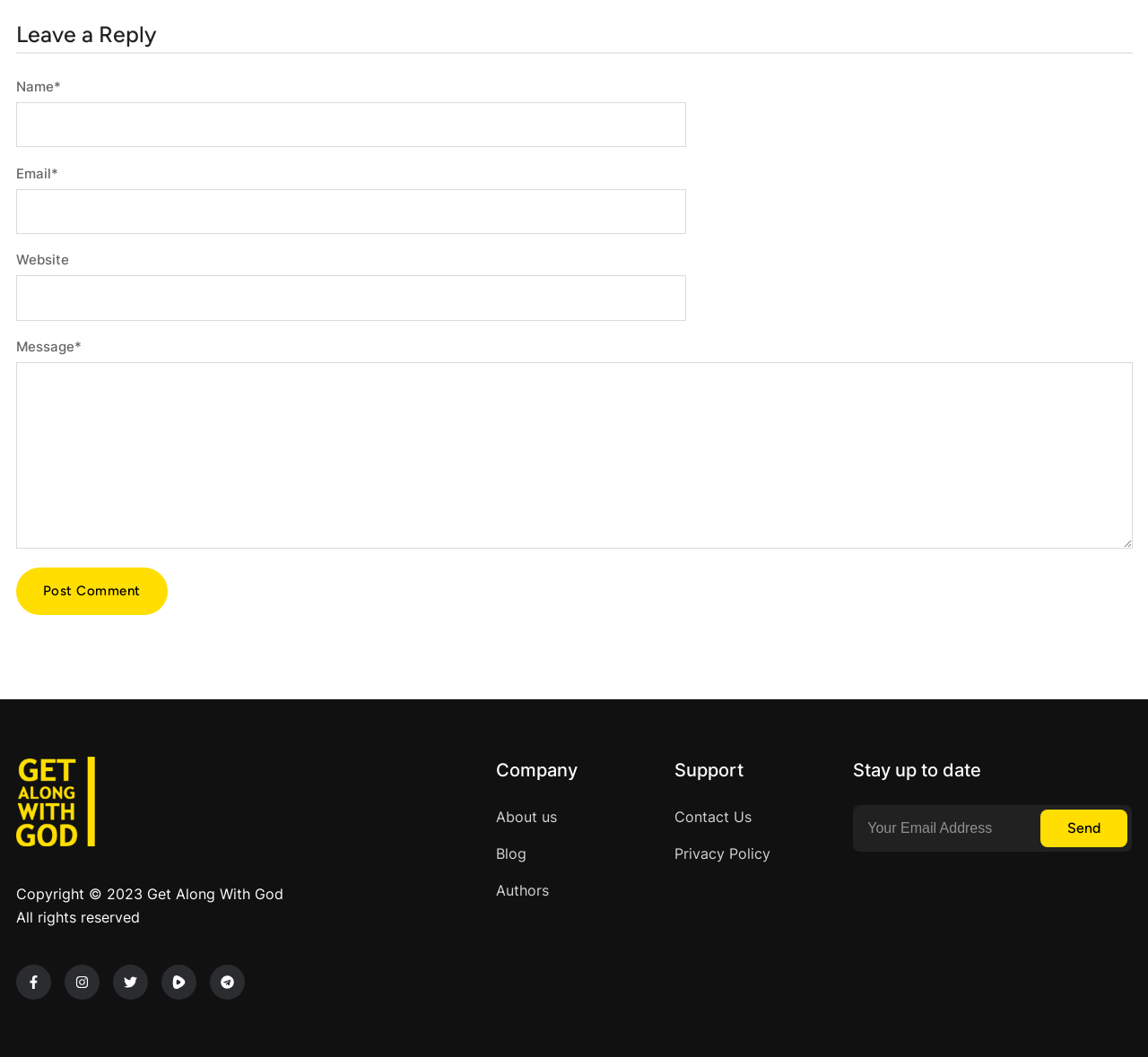Refer to the image and offer a detailed explanation in response to the question: What is the copyright year mentioned on the webpage?

The copyright information is located at the bottom of the webpage, and it explicitly states 'Copyright © 2023 Get Along With God', which indicates that the copyright year is 2023.